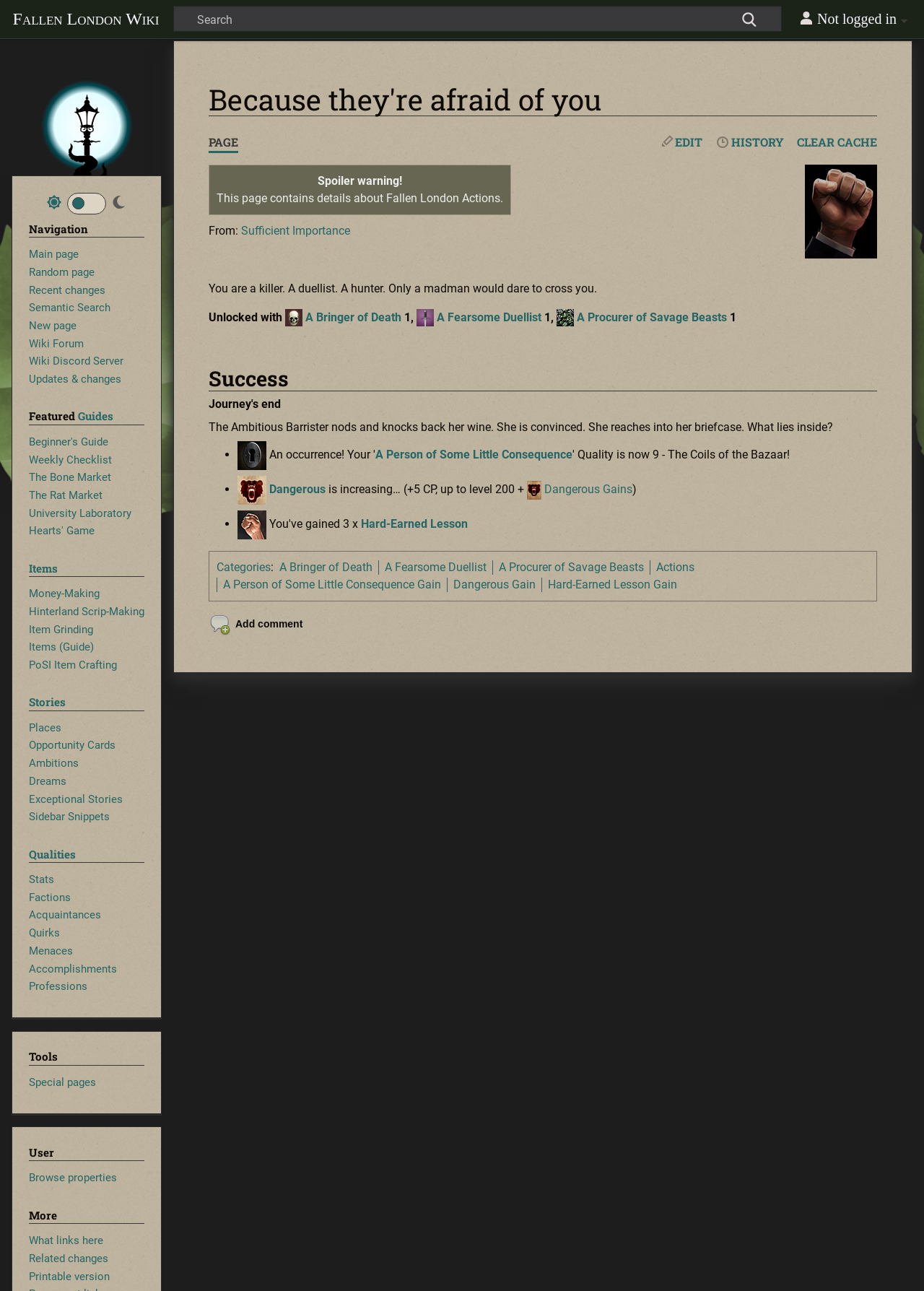Locate the bounding box coordinates of the area that needs to be clicked to fulfill the following instruction: "View the WI’24 Winter Field Day post". The coordinates should be in the format of four float numbers between 0 and 1, namely [left, top, right, bottom].

None